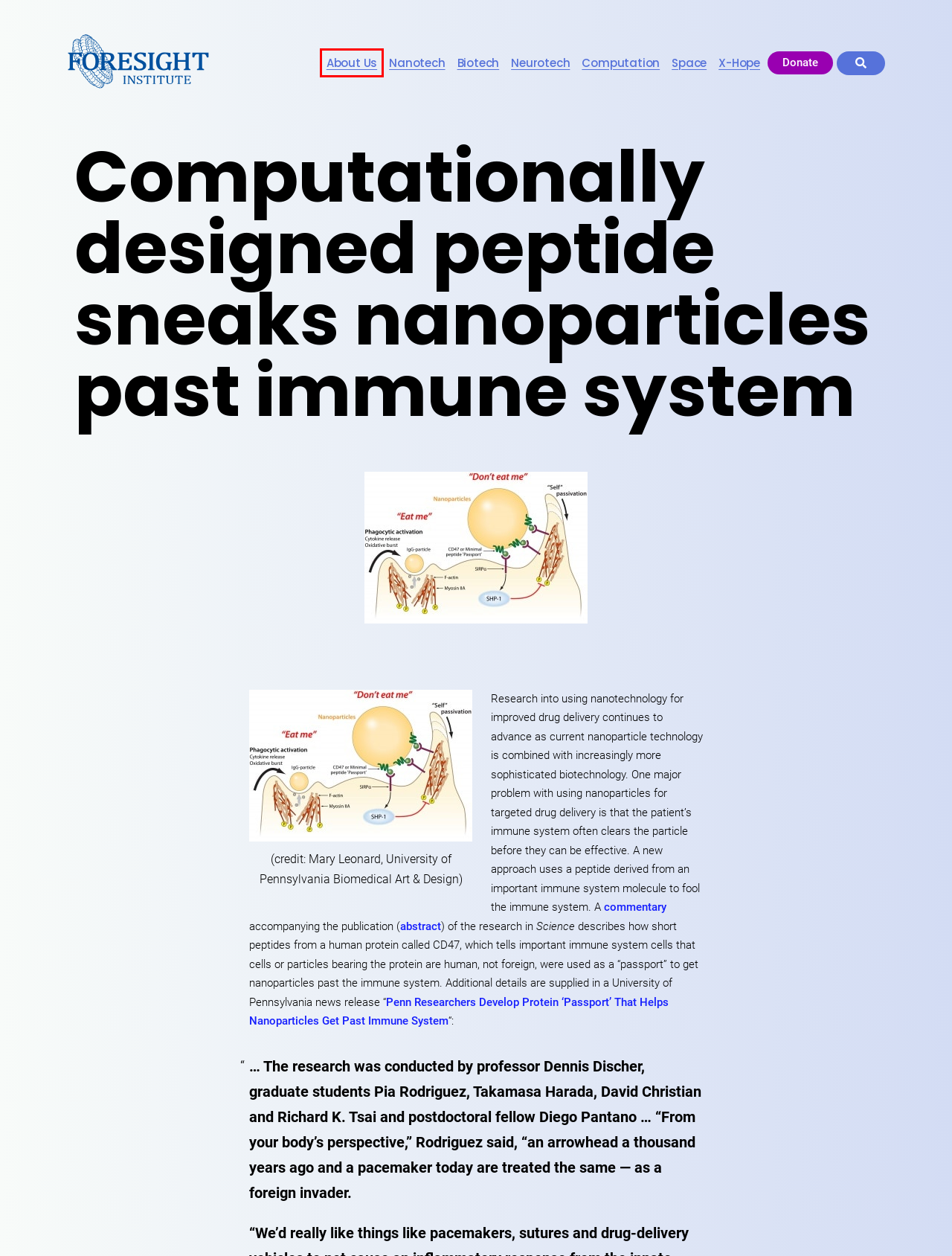You have a screenshot showing a webpage with a red bounding box highlighting an element. Choose the webpage description that best fits the new webpage after clicking the highlighted element. The descriptions are:
A. Neurotech: Improving Cognition - Foresight Institute
B. Donate & Join - Foresight Institute
C. Foresight: Existential Hope - Foresight Institute
D. Biotech: Health Extension - Foresight Institute
E. Nanotech: Molecular Machines - Foresight Institute
F. Computation: Intelligent Cooperation - Foresight Institute
G. Space: Expanding Outward - Foresight Institute
H. About Us - Foresight Institute

H